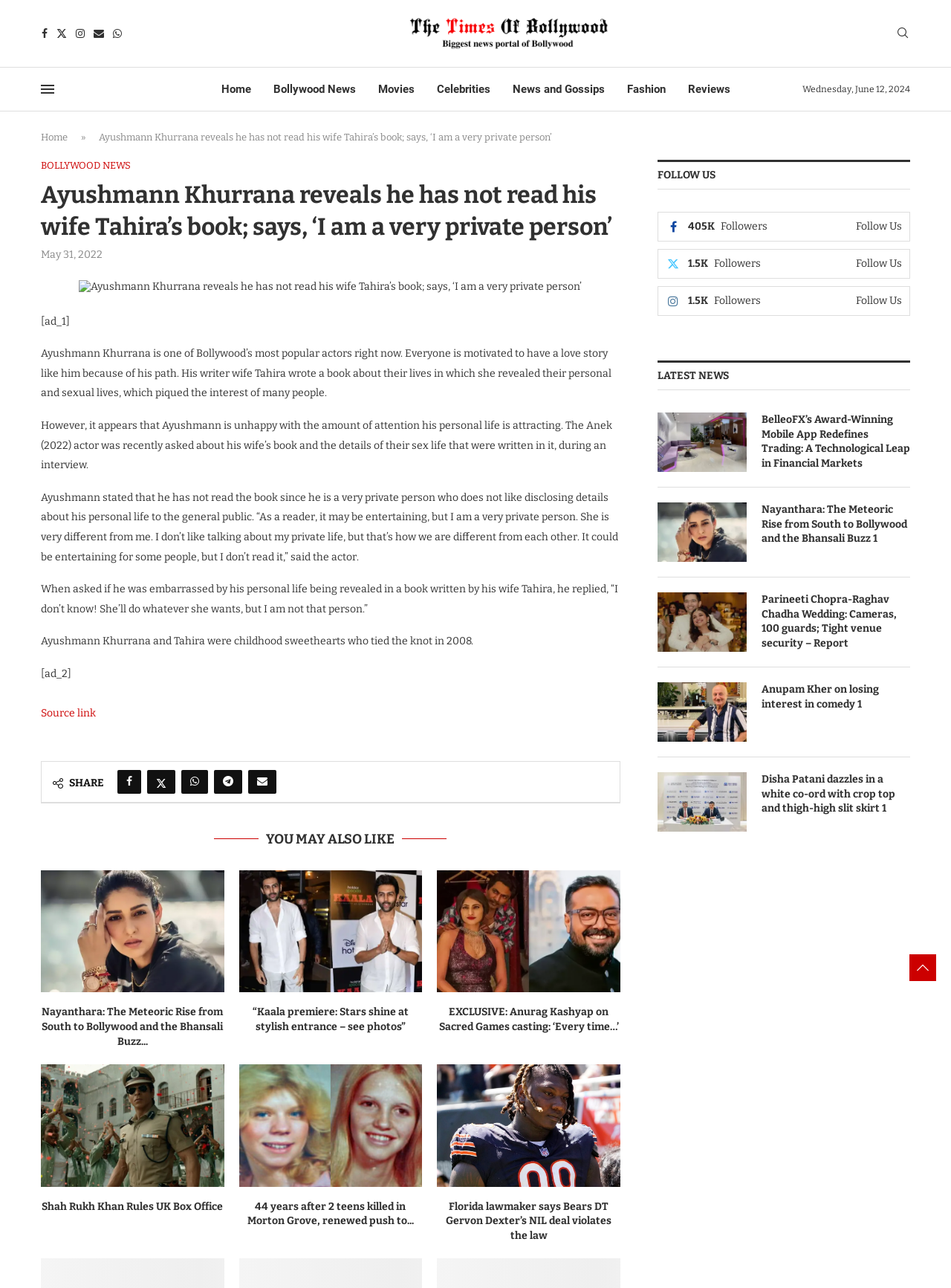Identify the bounding box coordinates for the region to click in order to carry out this instruction: "Follow us on Instagram". Provide the coordinates using four float numbers between 0 and 1, formatted as [left, top, right, bottom].

[0.691, 0.193, 0.957, 0.216]